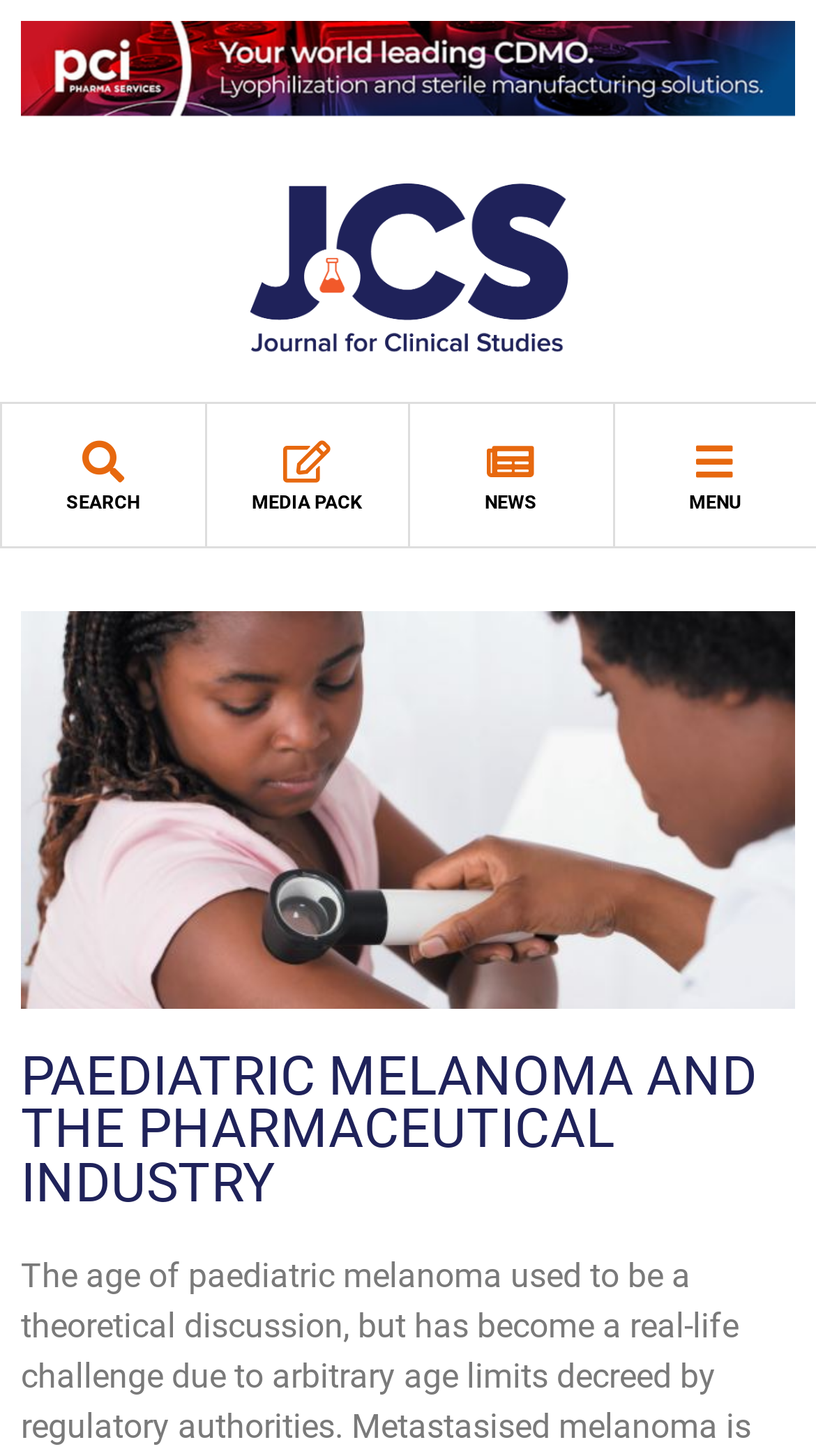Provide a thorough description of the webpage's content and layout.

The webpage is about paediatric melanoma and its relation to the pharmaceutical industry. At the top left of the page, there is a link with no text, followed by another link with a non-breaking space character. Next to these links, there is an image. 

On the top right, there are three buttons and two links. The buttons are a search button, a menu button, and the links are for media pack and news. 

Below these elements, there is a main heading that reads "PAEDIATRIC MELANOMA AND THE PHARMACEUTICAL INDUSTRY", which is the title of the webpage.